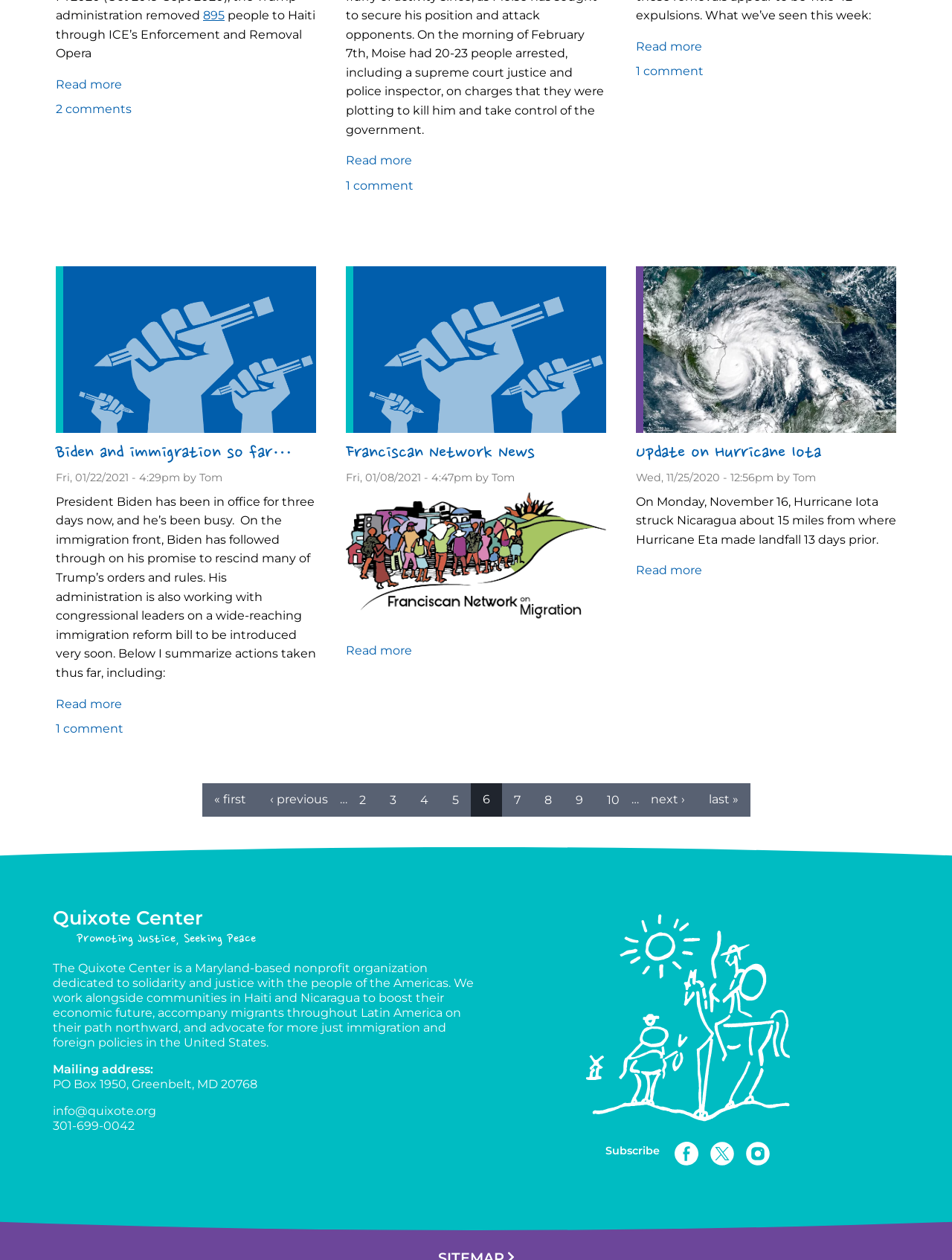Respond to the following question with a brief word or phrase:
What is the purpose of the Quixote Center?

Promoting justice and seeking peace